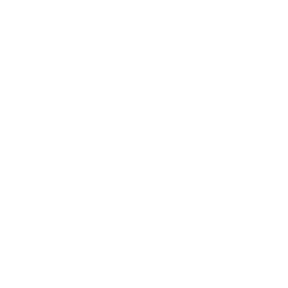What is the purpose of the slider gallery interface?
From the screenshot, provide a brief answer in one word or phrase.

navigation